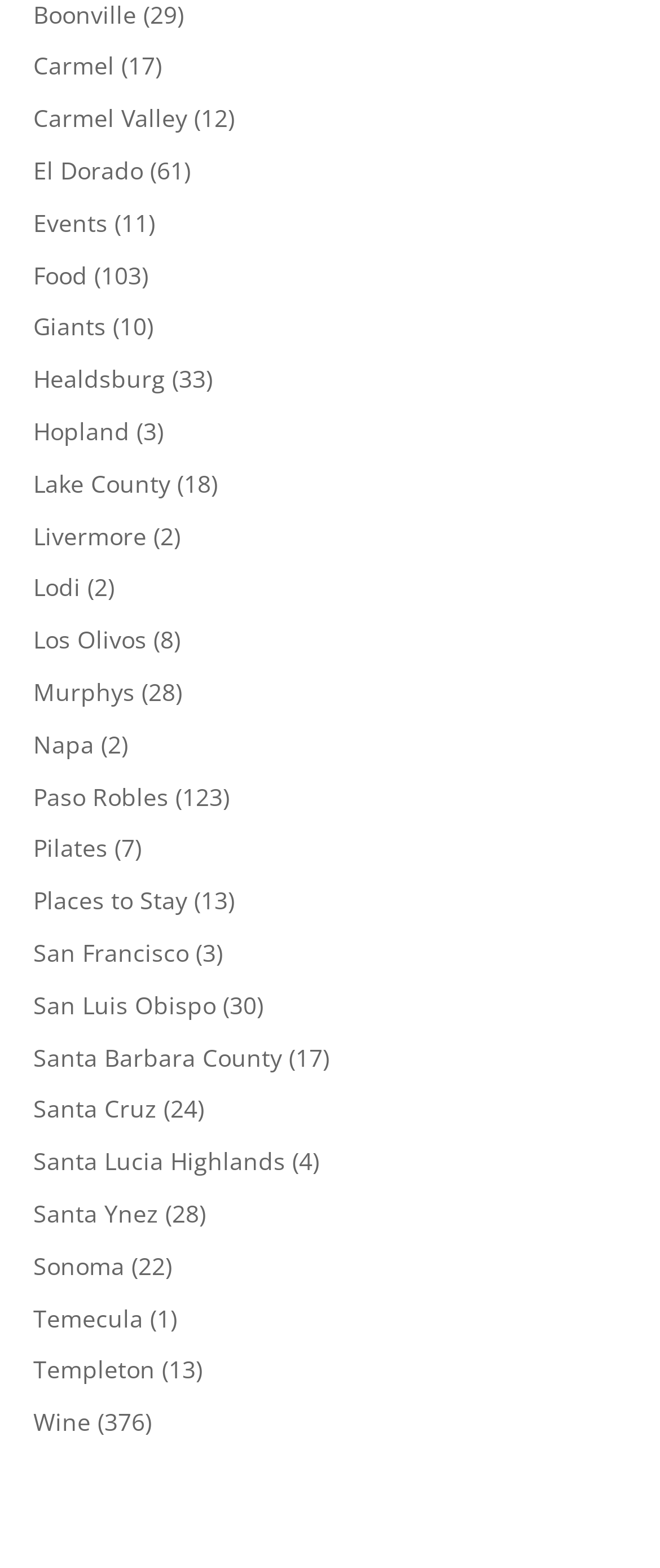Determine the bounding box coordinates of the section I need to click to execute the following instruction: "Visit Events page". Provide the coordinates as four float numbers between 0 and 1, i.e., [left, top, right, bottom].

[0.05, 0.132, 0.163, 0.152]